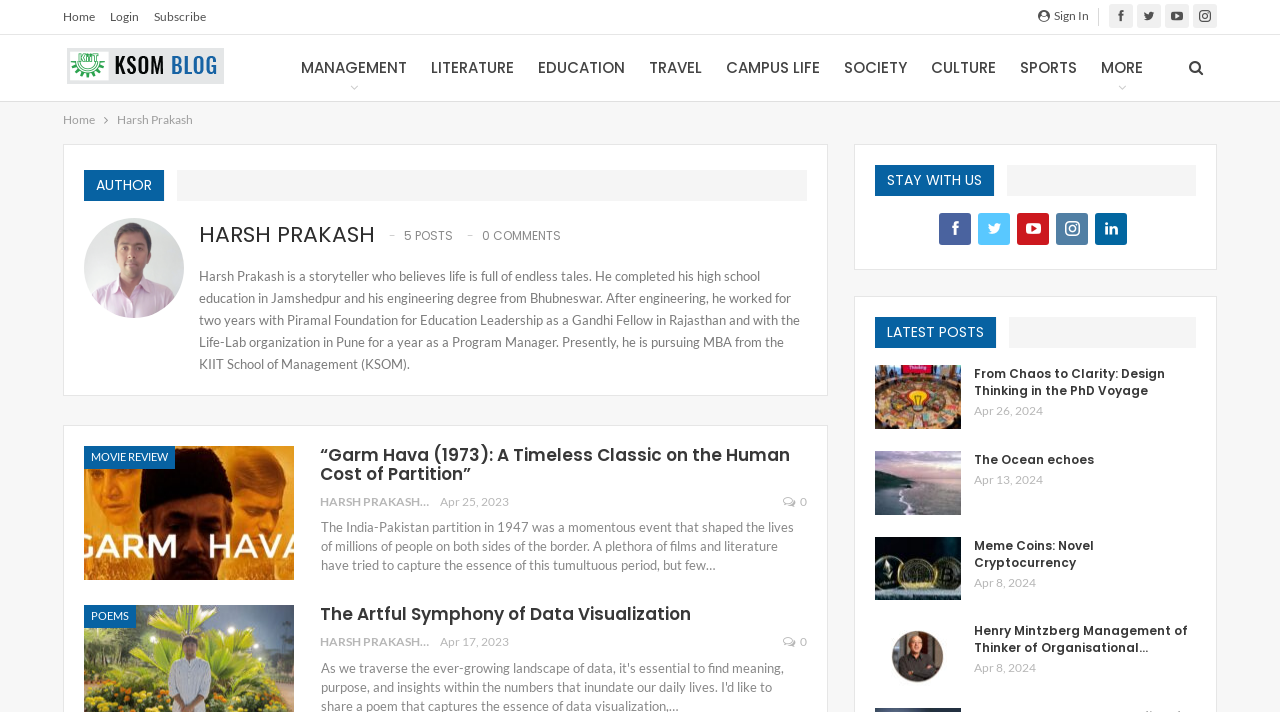Show the bounding box coordinates of the element that should be clicked to complete the task: "Click on the 'Home' link".

[0.049, 0.013, 0.074, 0.034]